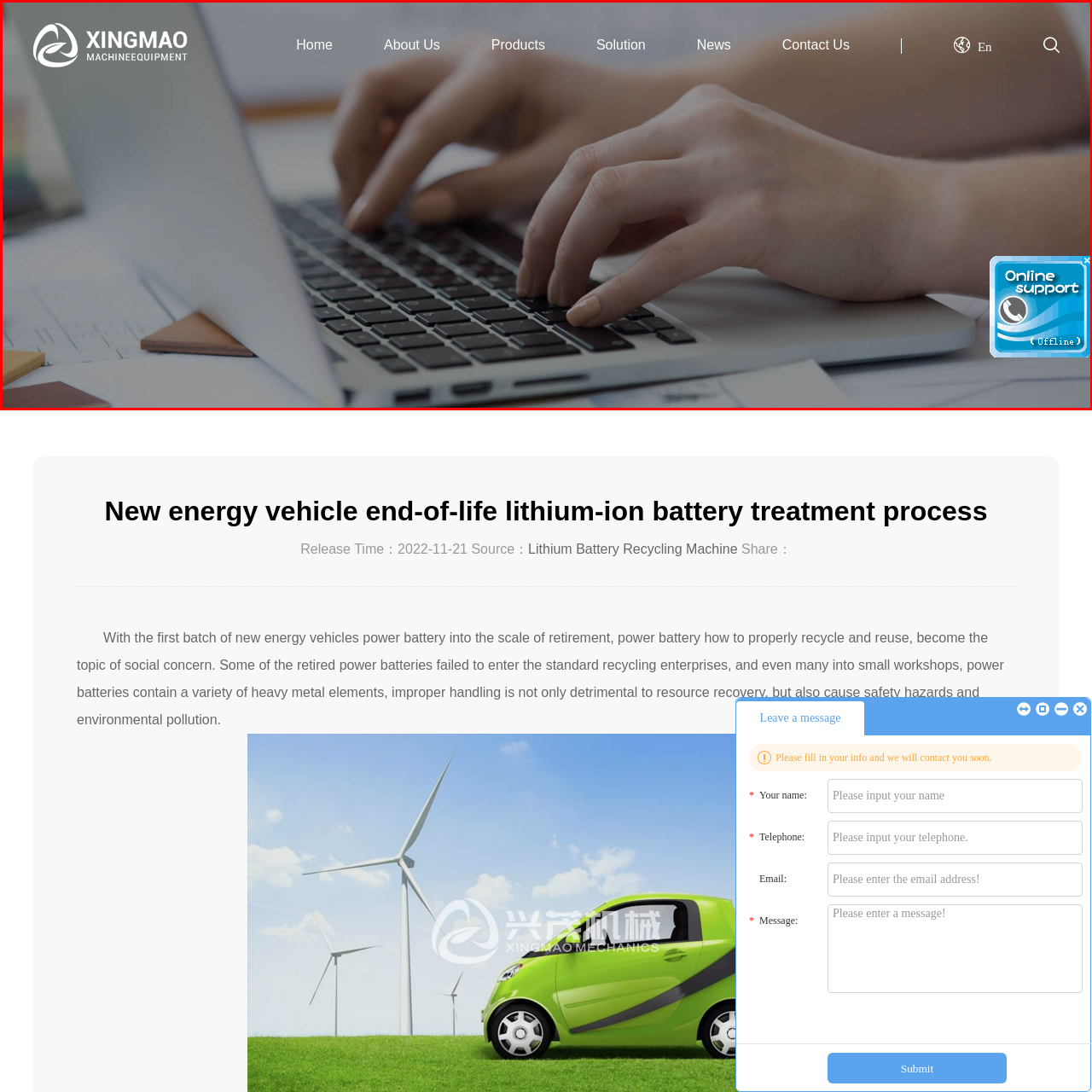Study the image enclosed in red and provide a single-word or short-phrase answer: What is the brand logo visible in the top left corner?

Xingmao Machinery